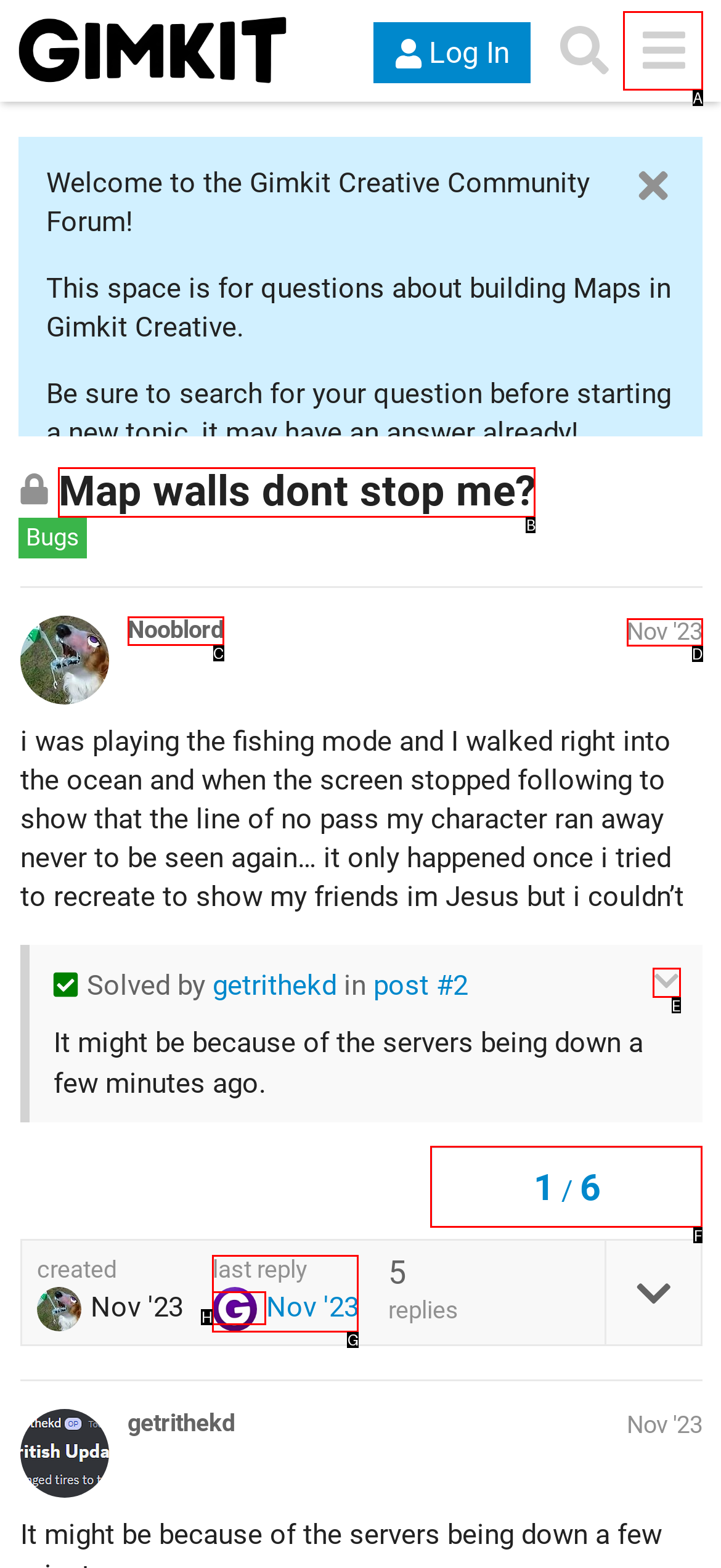Tell me which UI element to click to fulfill the given task: View the topic details. Respond with the letter of the correct option directly.

F